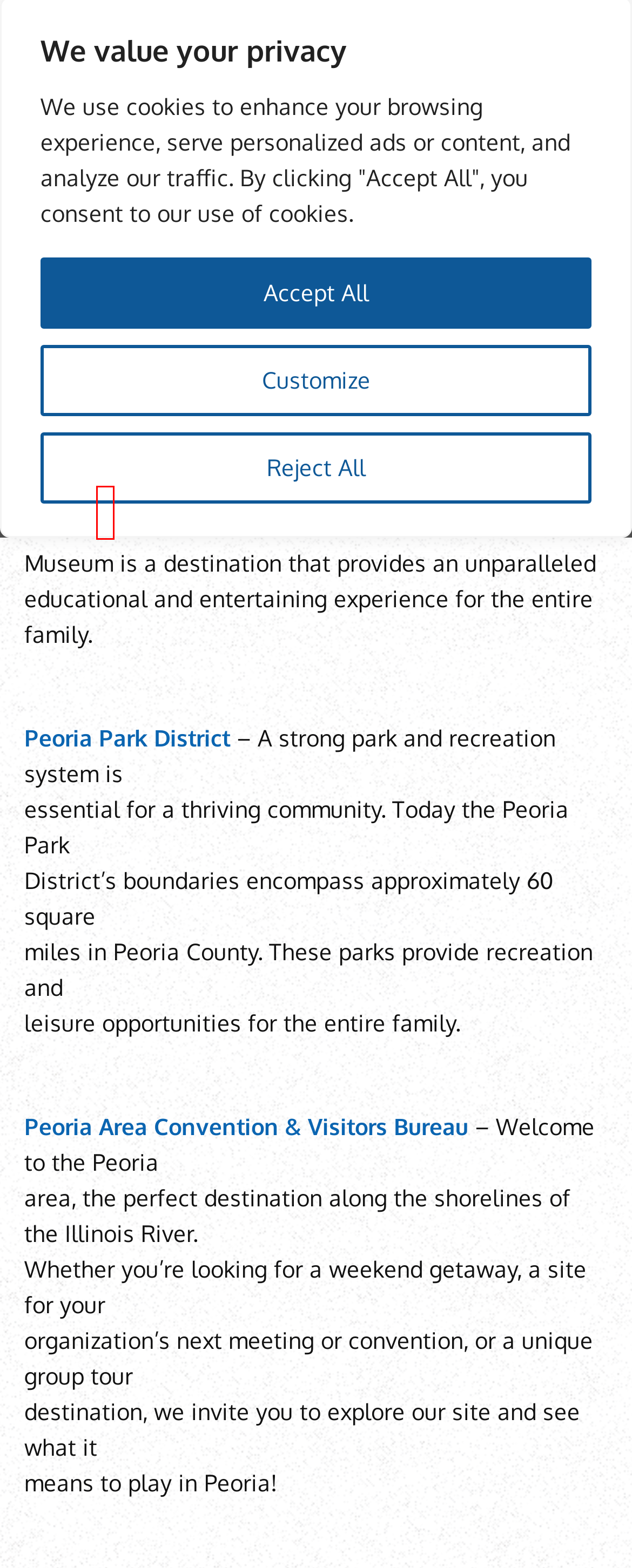Look at the screenshot of the webpage and find the element within the red bounding box. Choose the webpage description that best fits the new webpage that will appear after clicking the element. Here are the candidates:
A. Advertise - World on Wheels Peoria
B. Contact Us - World on Wheels Peoria
C. Media - World on Wheels Peoria
D. Reservations - World on Wheels Peoria
E. Home - World on Wheels Peoria
F. Kid's Party Rentals & Inflatables in Peoria IL | Fun on the Run
G. Gift Certificates - World on Wheels Peoria
H. Home - Peoria Area Chamber of Commerce

B